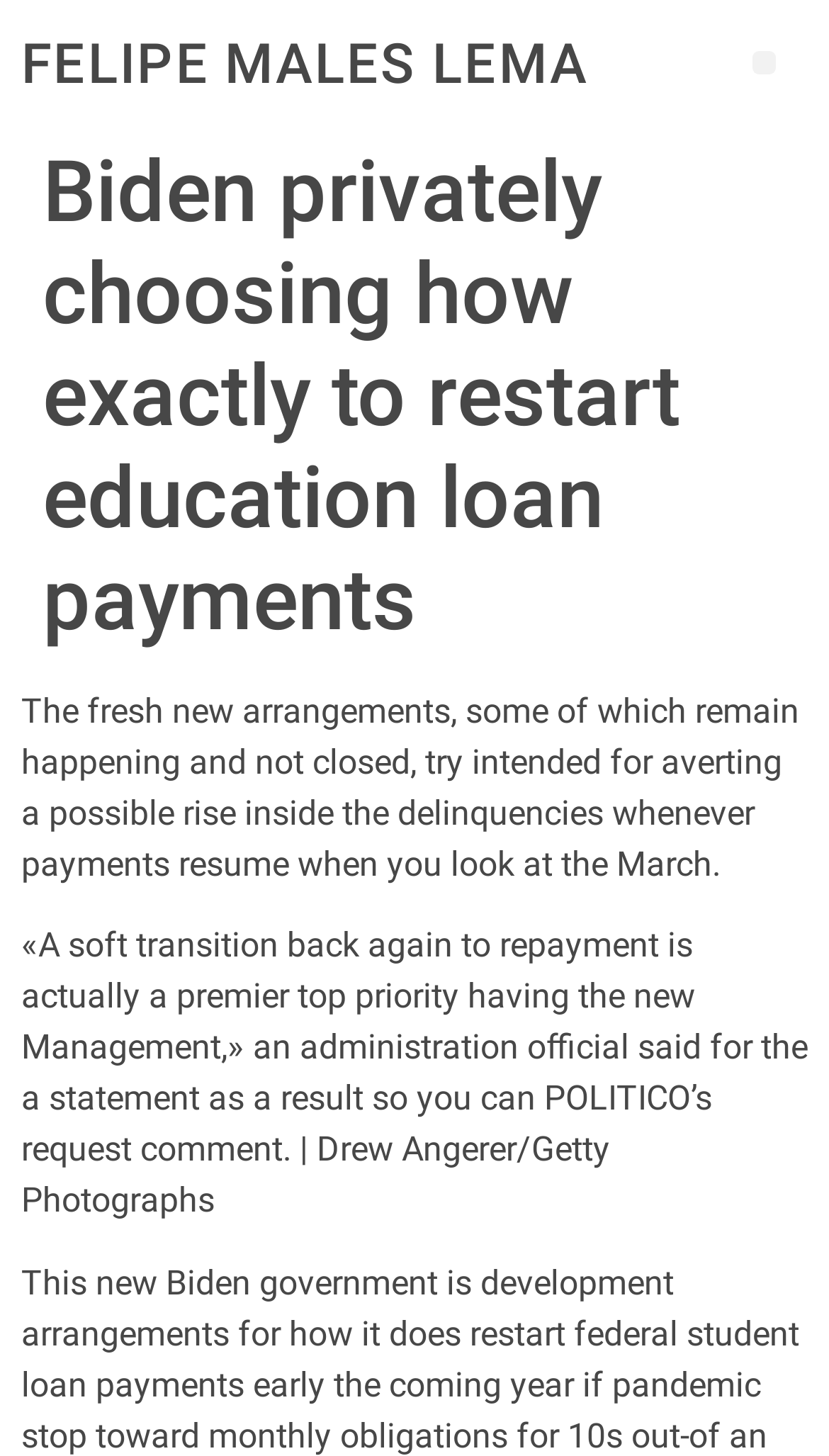Find the UI element described as: "Menú" and predict its bounding box coordinates. Ensure the coordinates are four float numbers between 0 and 1, [left, top, right, bottom].

[0.908, 0.035, 0.936, 0.051]